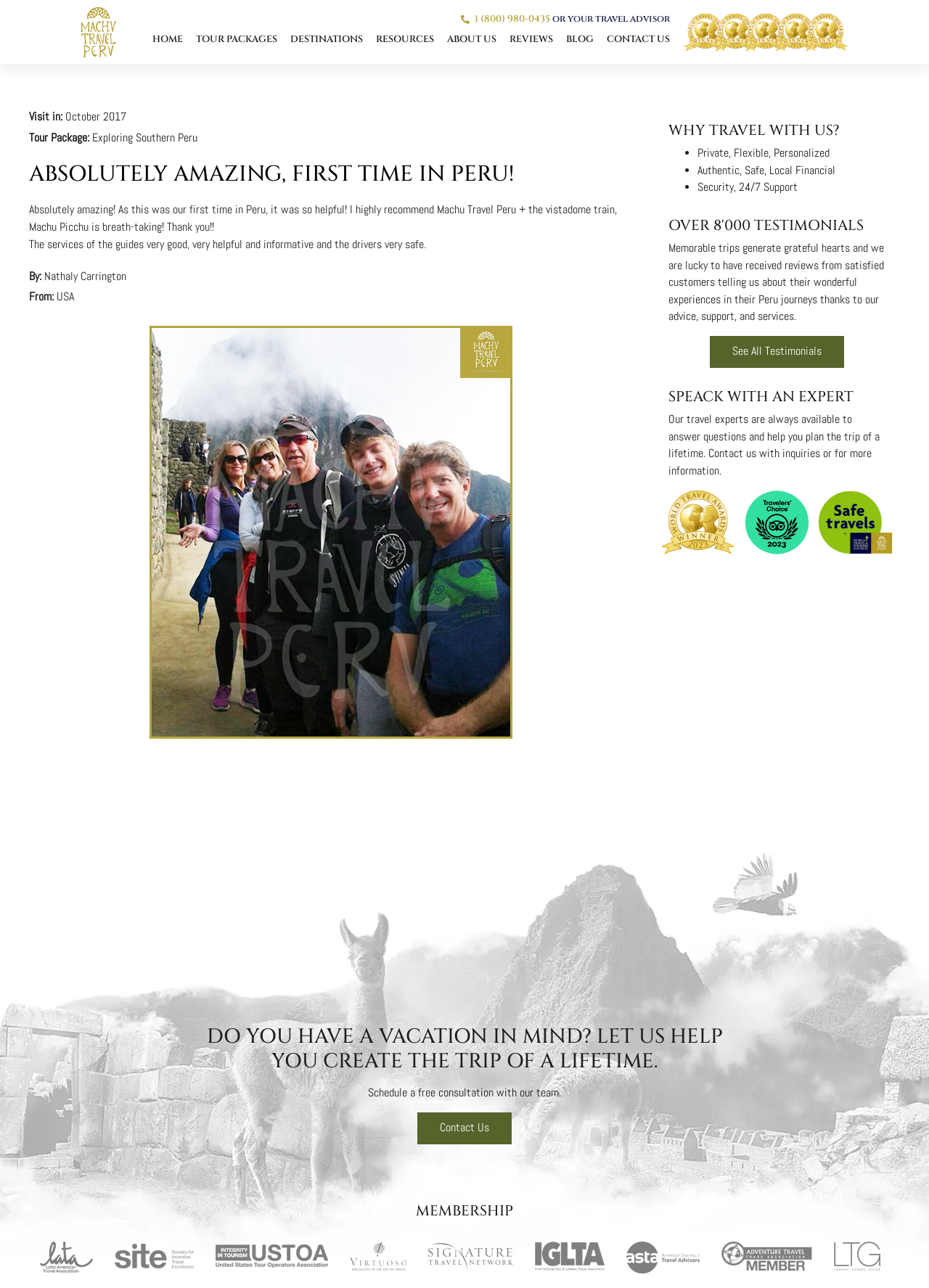Specify the bounding box coordinates for the region that must be clicked to perform the given instruction: "View 'TOUR PACKAGES'".

[0.204, 0.021, 0.305, 0.04]